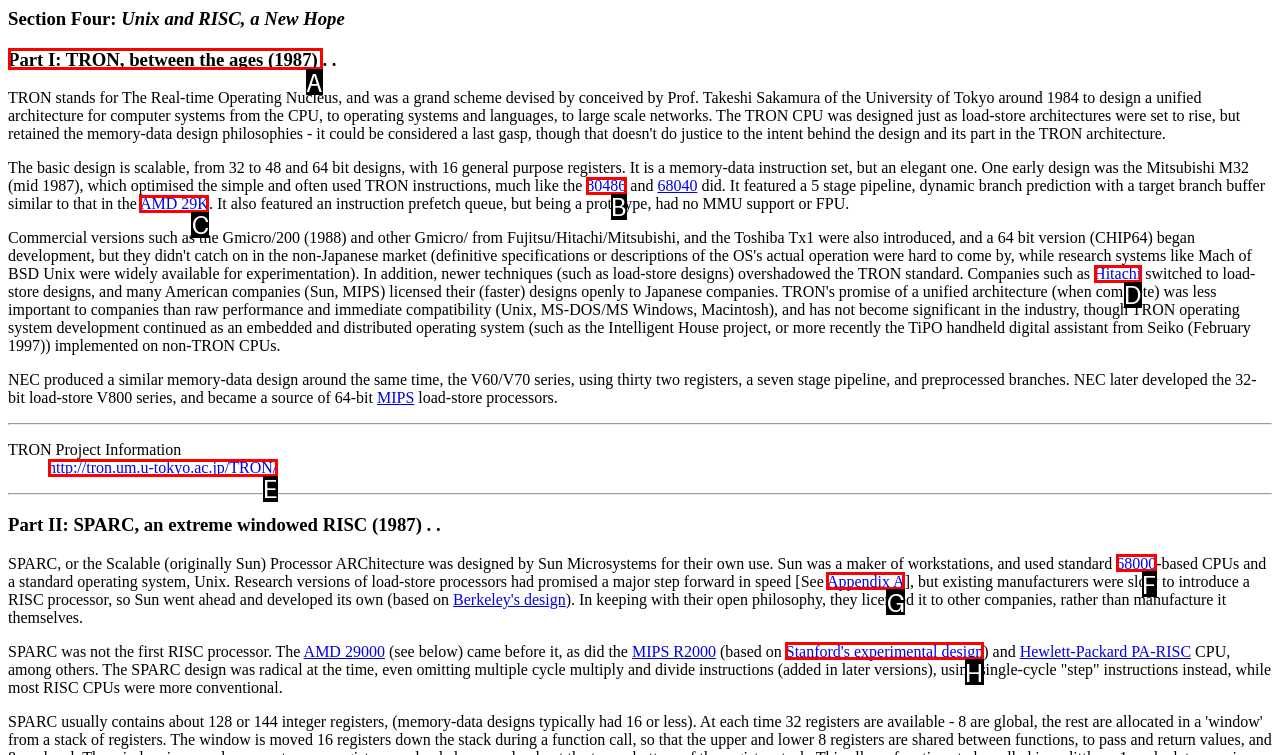Refer to the element description: Appendix A and identify the matching HTML element. State your answer with the appropriate letter.

G